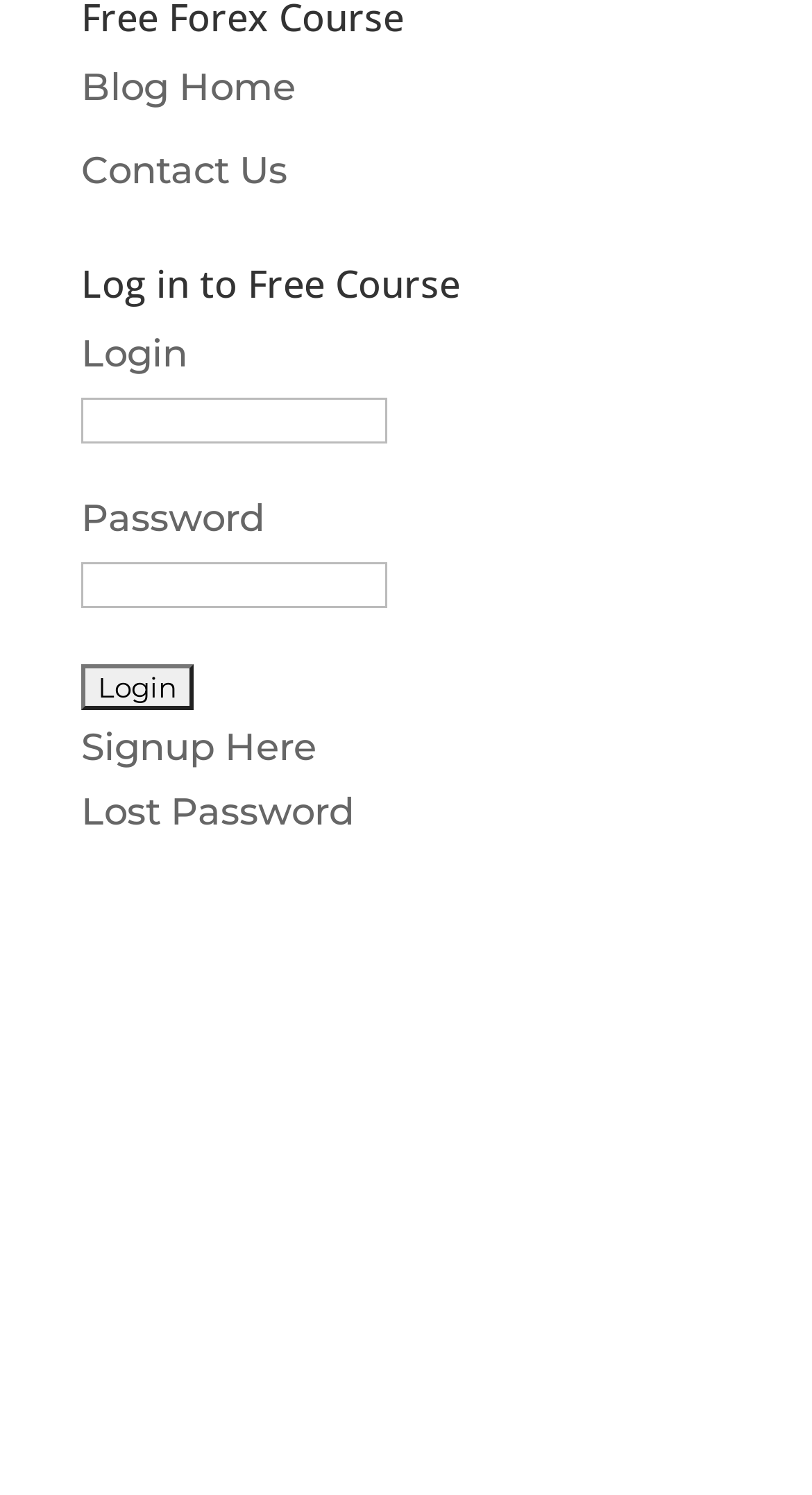Locate the bounding box coordinates of the element I should click to achieve the following instruction: "Click on the 'Lost Password' link".

[0.1, 0.528, 0.436, 0.558]